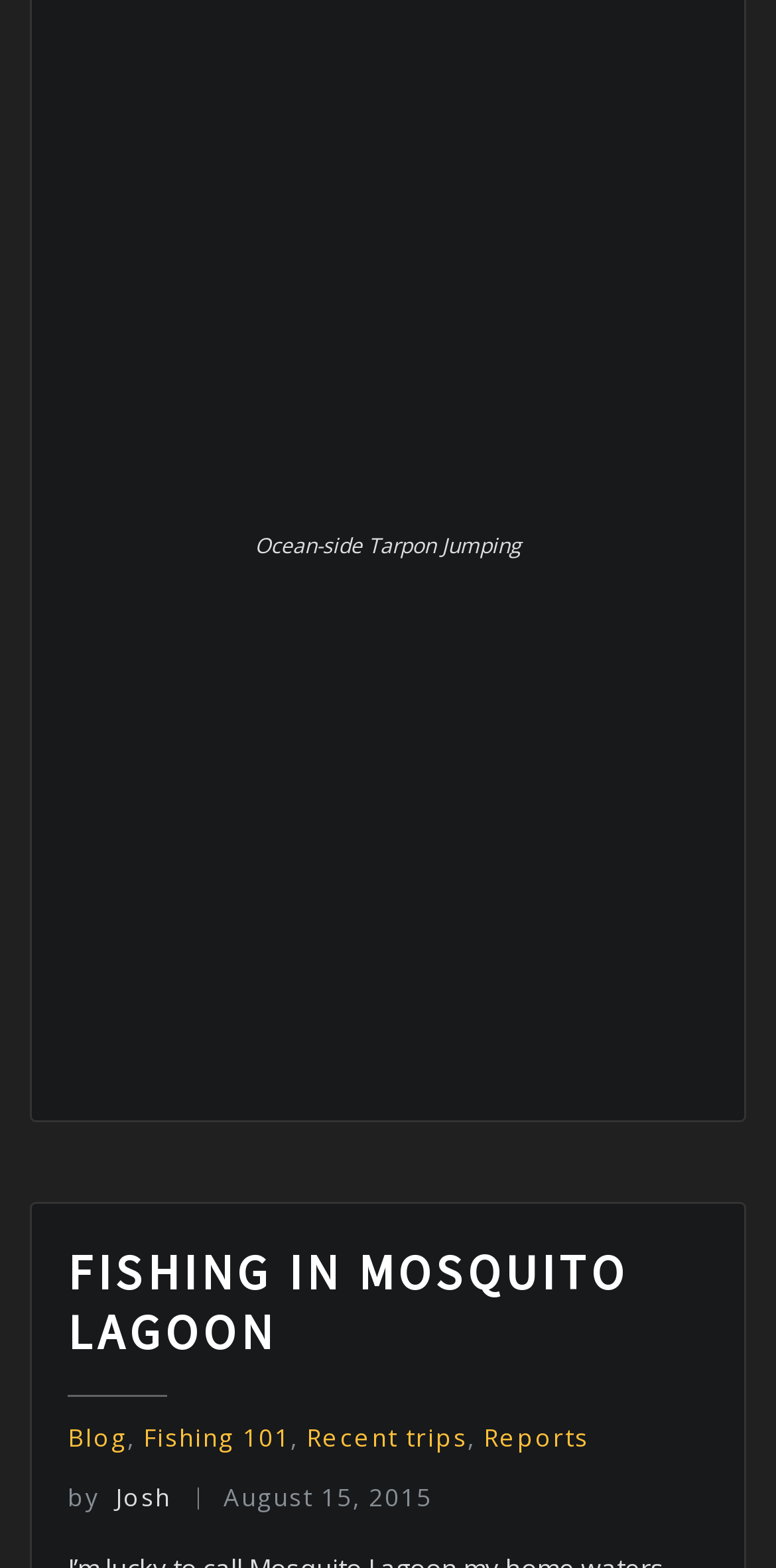Using the description: "Blog", identify the bounding box of the corresponding UI element in the screenshot.

[0.087, 0.907, 0.164, 0.928]